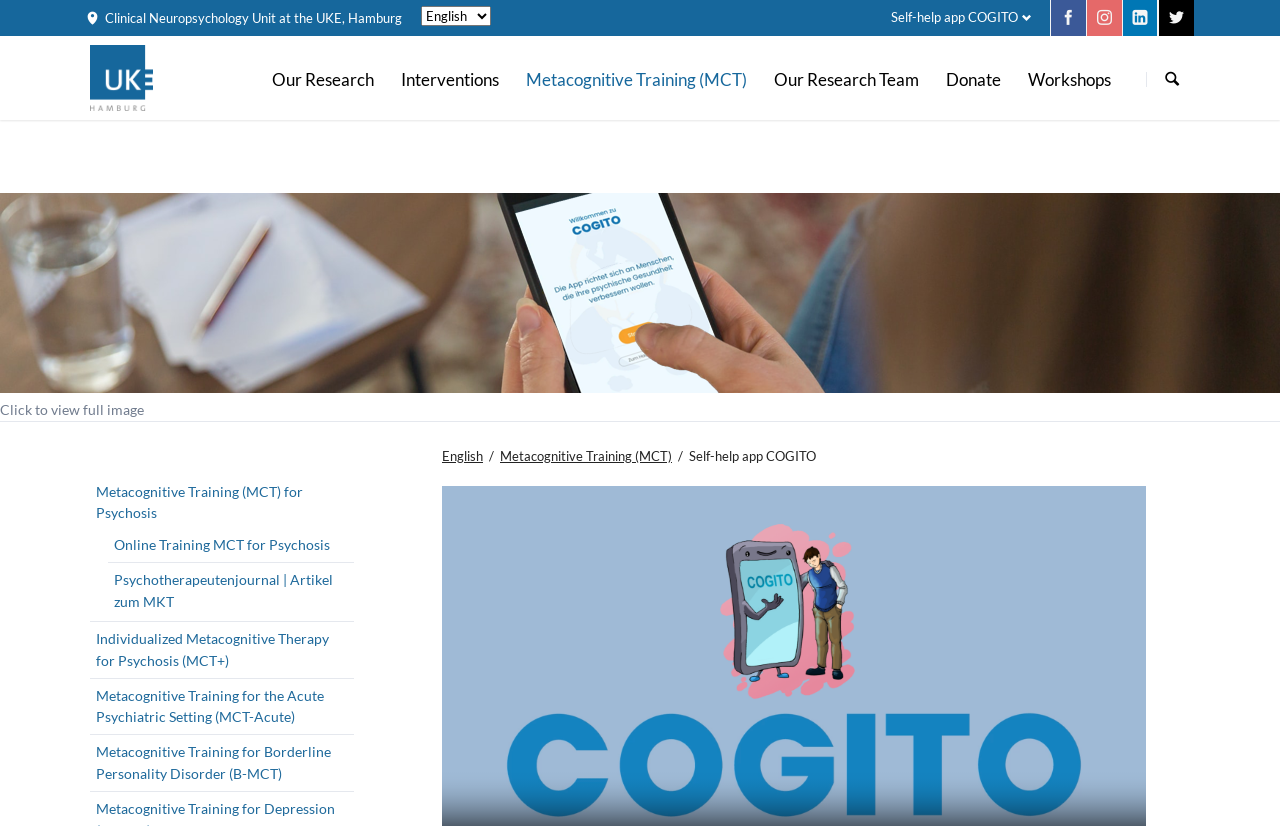Could you highlight the region that needs to be clicked to execute the instruction: "Search for something"?

[0.795, 0.081, 0.923, 0.109]